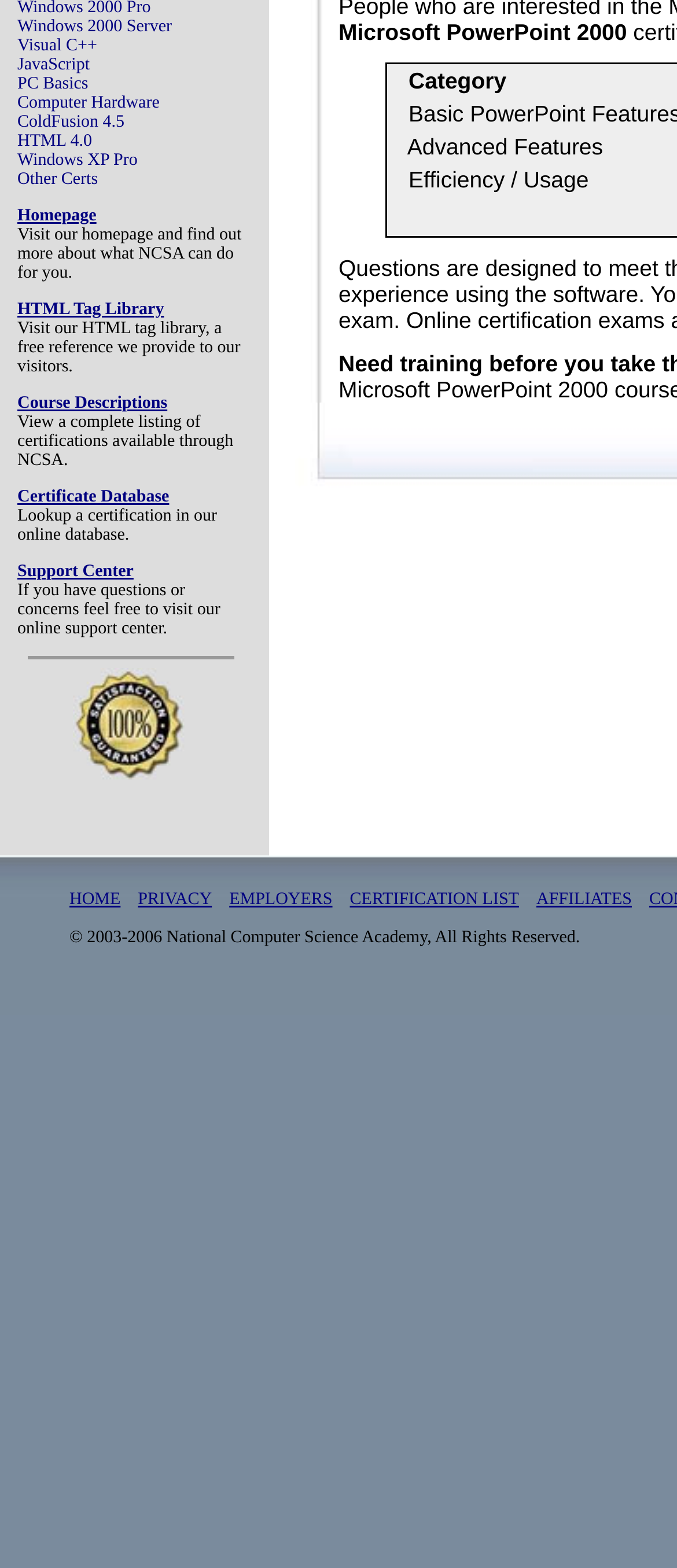Find the bounding box coordinates corresponding to the UI element with the description: "Homepage". The coordinates should be formatted as [left, top, right, bottom], with values as floats between 0 and 1.

[0.026, 0.132, 0.142, 0.144]